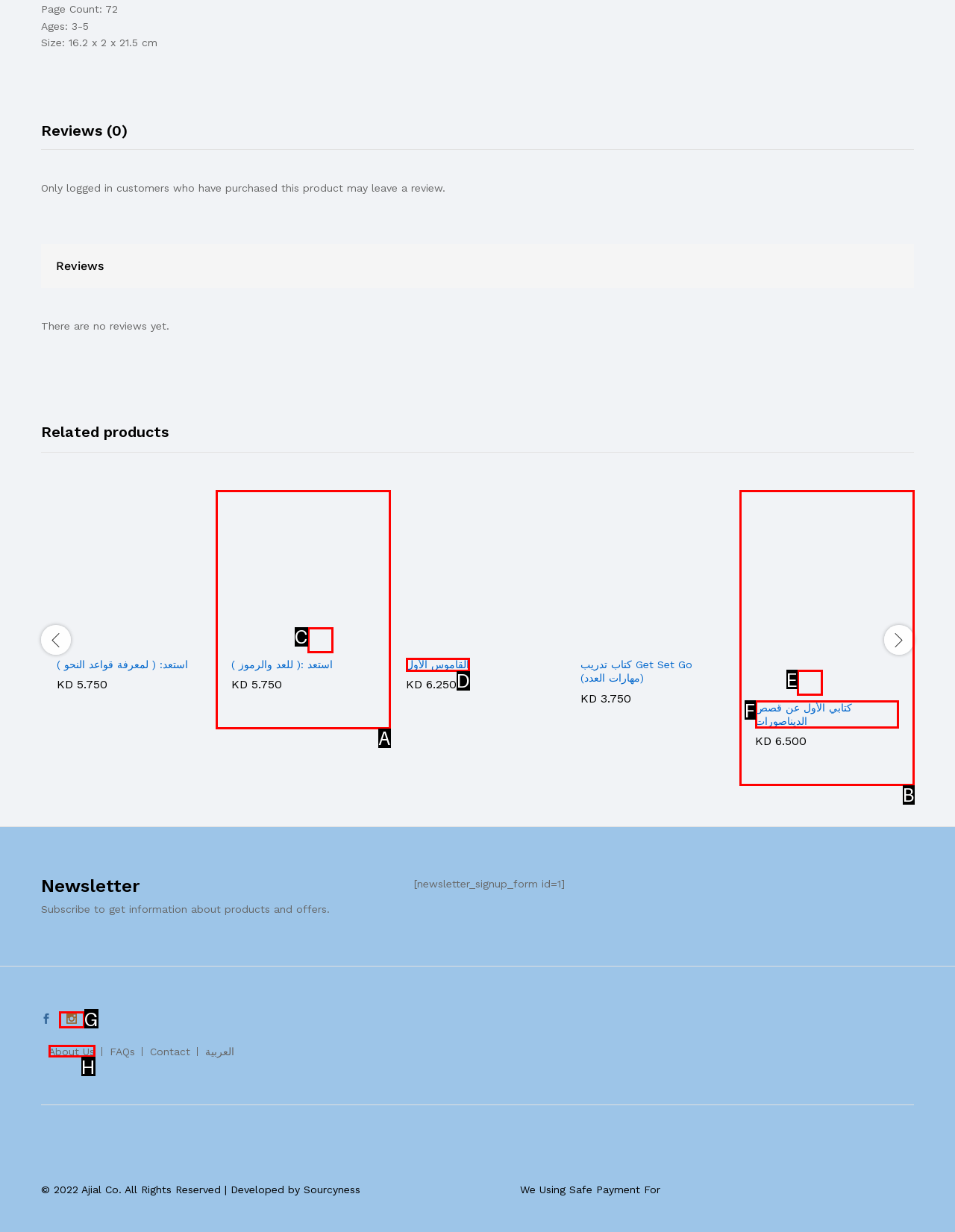Determine which HTML element best suits the description: About Us. Reply with the letter of the matching option.

H